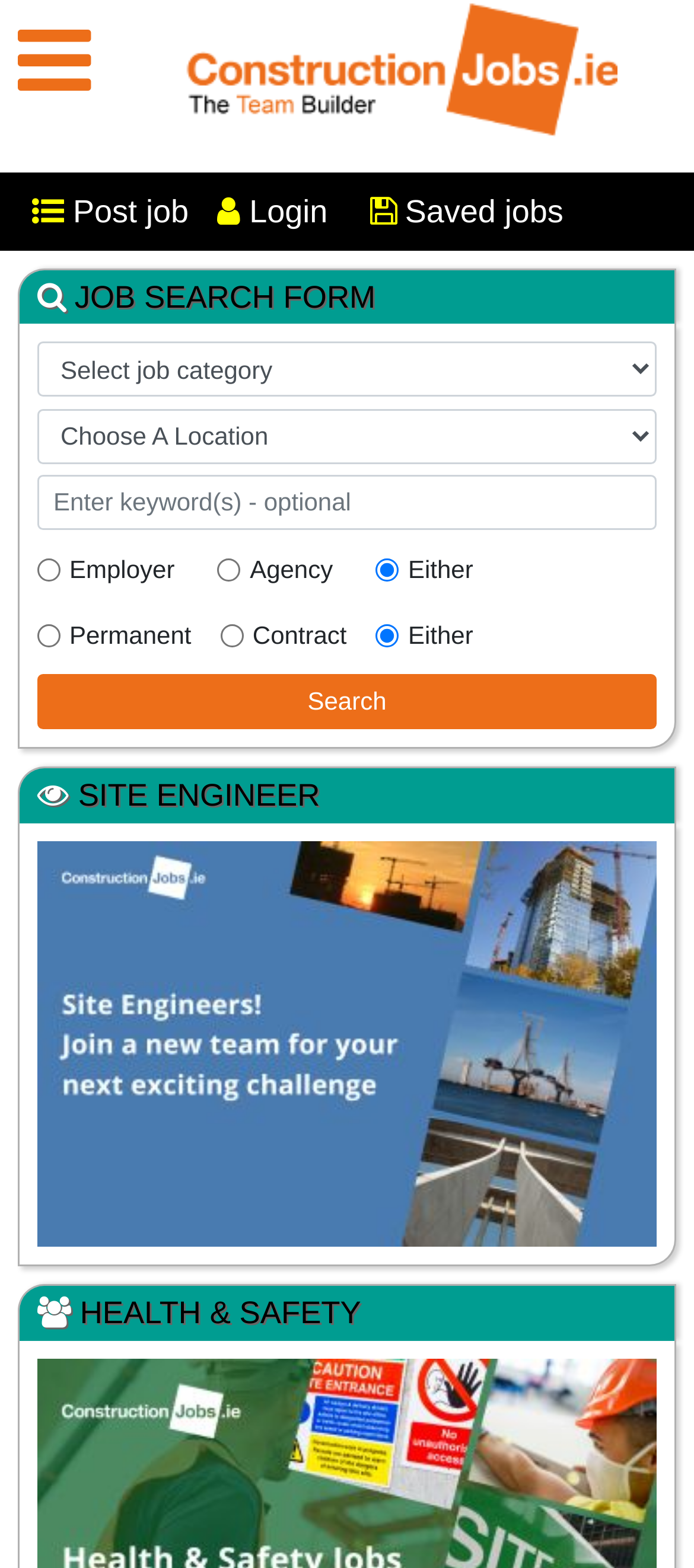Provide a one-word or short-phrase response to the question:
What is the name of the first job listing?

SITE ENGINEER